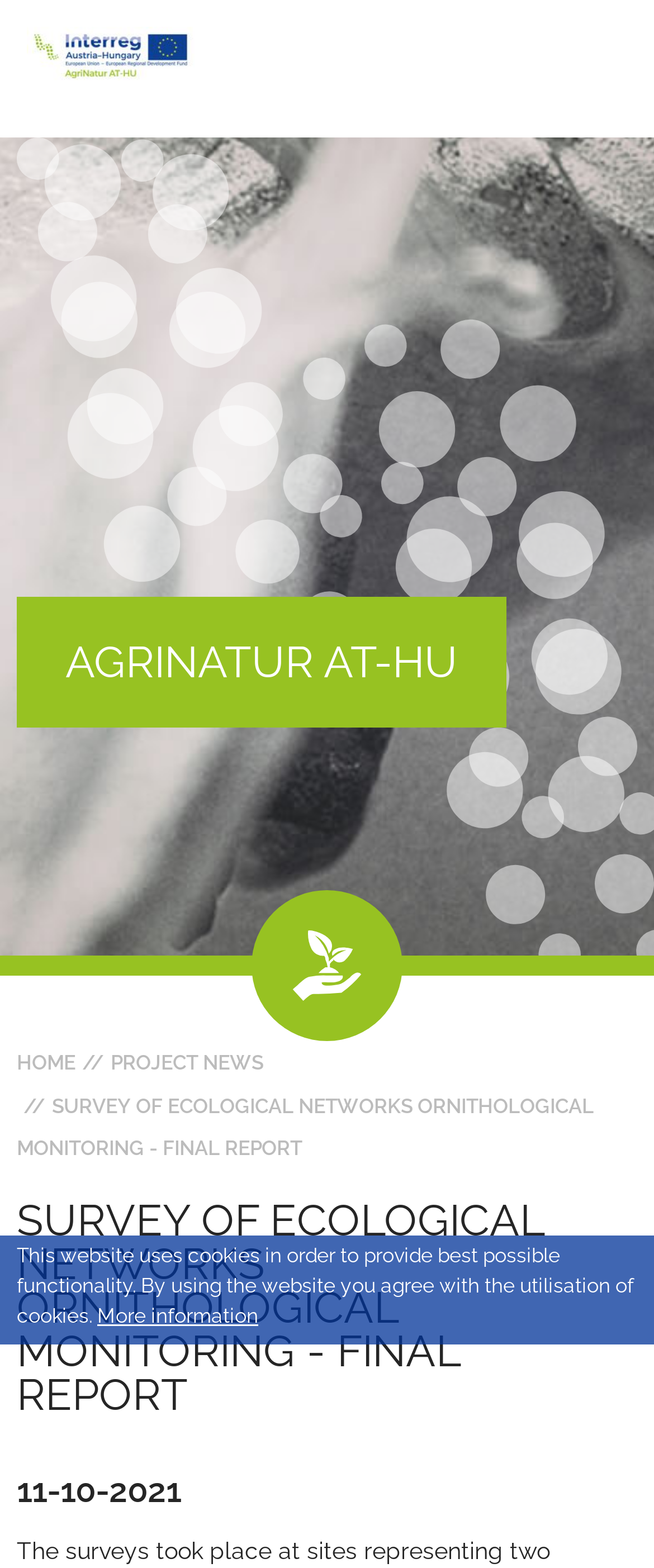Generate a thorough caption detailing the webpage content.

The webpage is about the Interreg V-A Austria-Hungary project, specifically focusing on the "Survey of Ecological Networks ornithological monitoring - Final report". 

At the top of the page, there is a heading with the title of the report, accompanied by a logo image "envira" to its right. Below the title, there are three links: "HOME", "PROJECT NEWS", and the title of the report again, which is also a link. 

Further down, there is a heading with the same title as the report, followed by a date "11-10-2021". 

A notice about the website's use of cookies is displayed, stating that by using the website, users agree to the utilization of cookies. This notice is accompanied by a "More information" link.